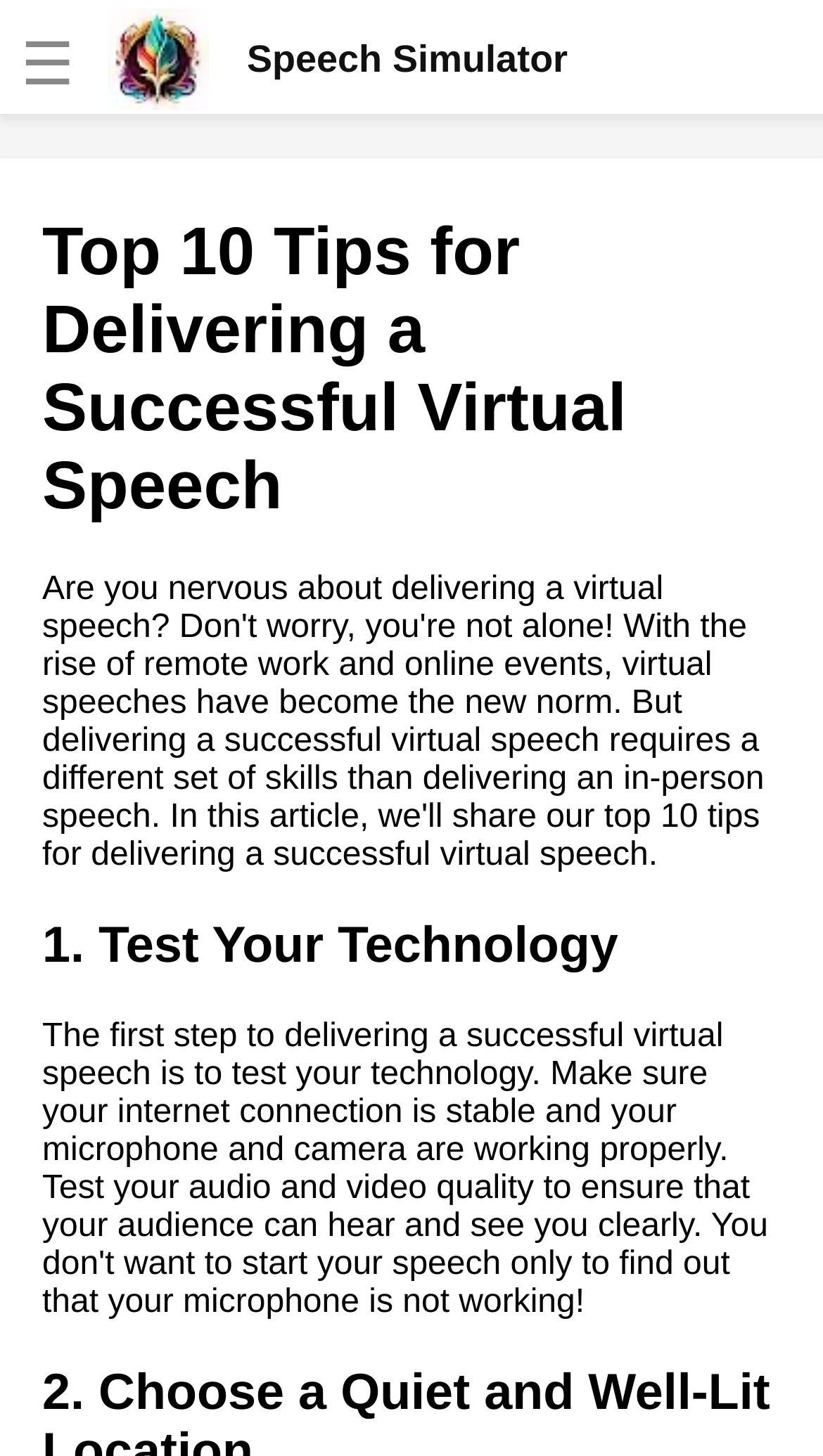Using the description: "Overcoming Nervousness in Virtual Presentations", identify the bounding box of the corresponding UI element in the screenshot.

[0.038, 0.474, 0.615, 0.549]